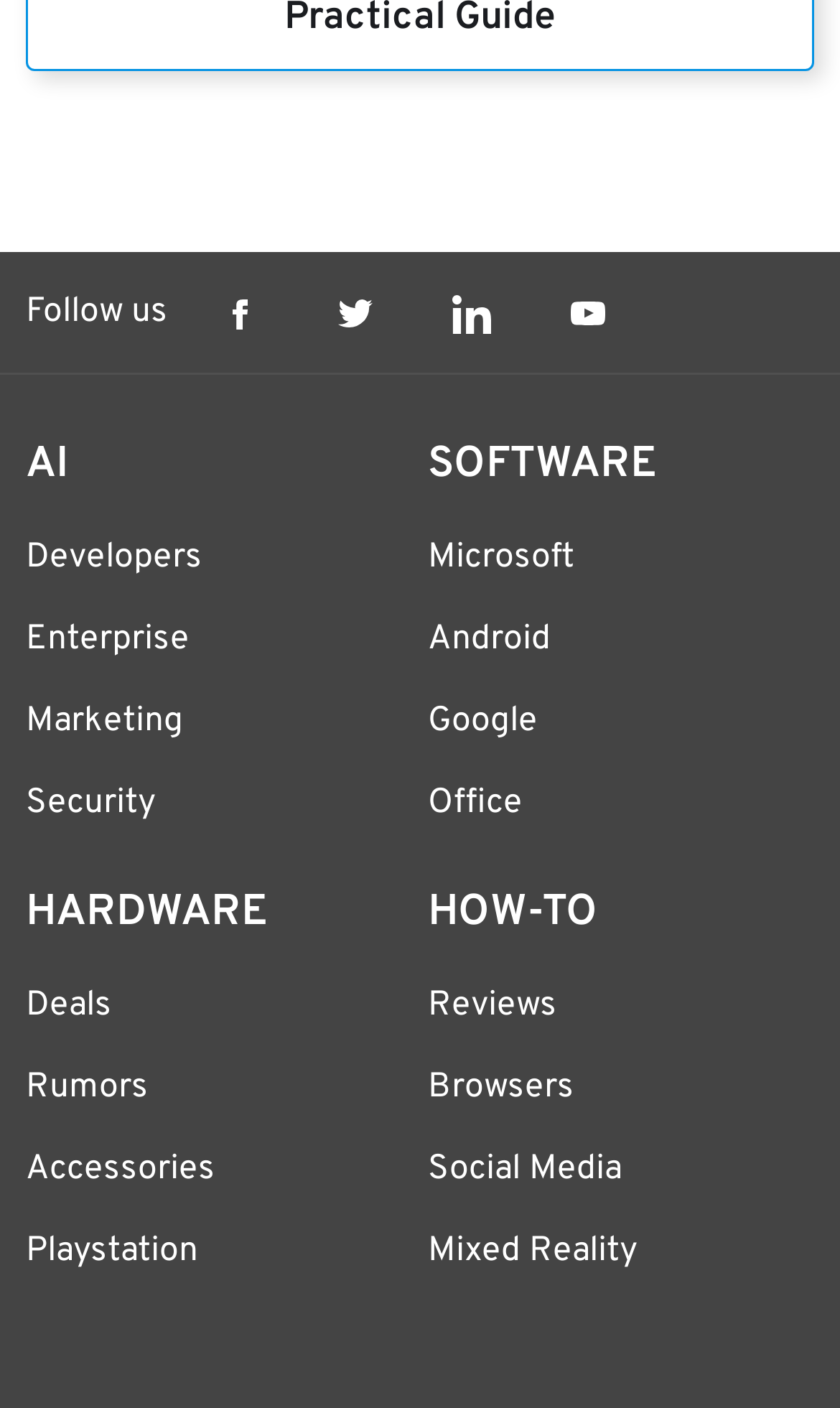Determine the bounding box coordinates of the clickable region to follow the instruction: "Follow us on Facebook".

[0.262, 0.209, 0.308, 0.237]